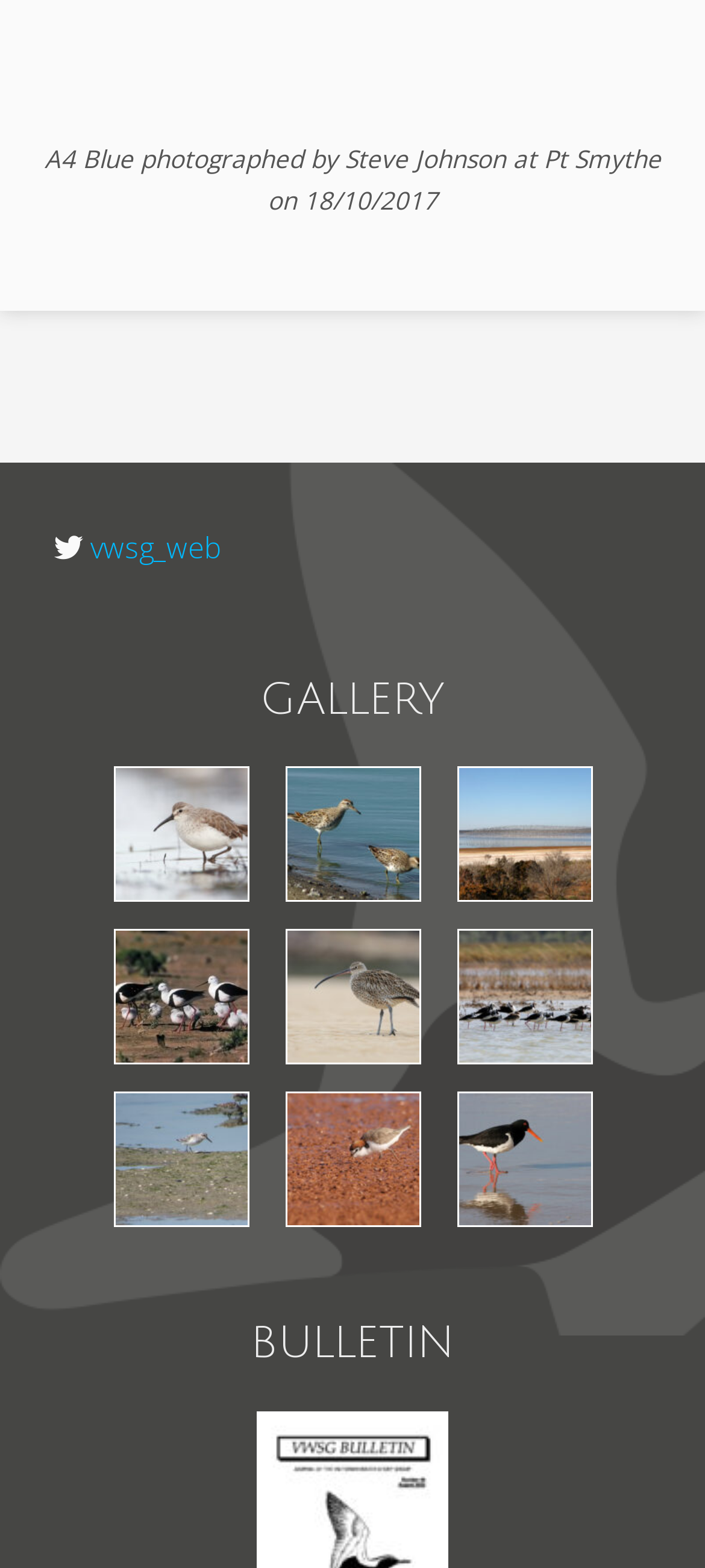Analyze the image and provide a detailed answer to the question: What is the purpose of the 'GALLERY' section?

The 'GALLERY' section is a heading element that contains multiple link elements with corresponding image elements, which implies that this section is intended to display a collection of bird images.